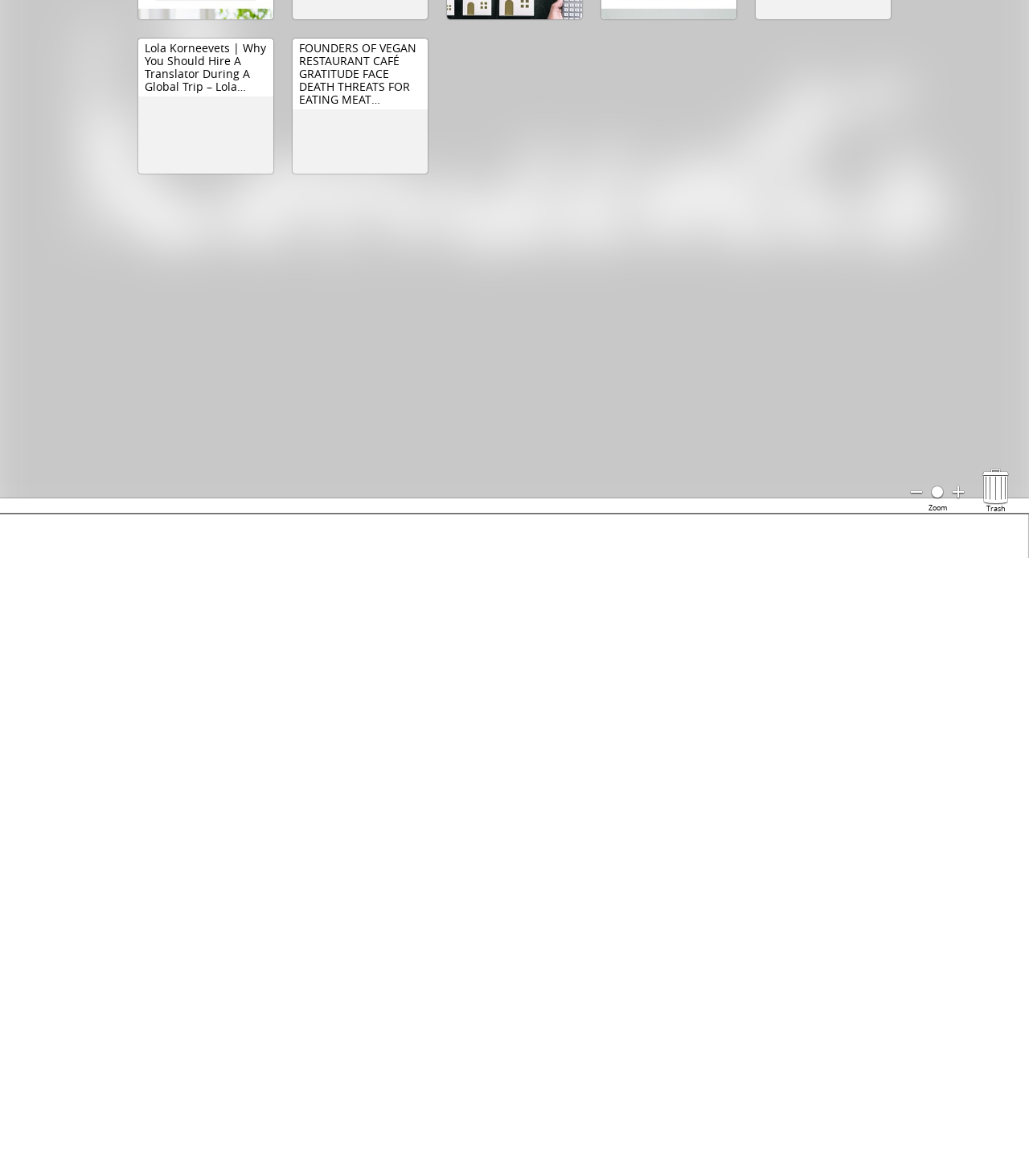Using the description: "Pearltrees", identify the bounding box of the corresponding UI element in the screenshot.

[0.95, 0.396, 0.986, 0.431]